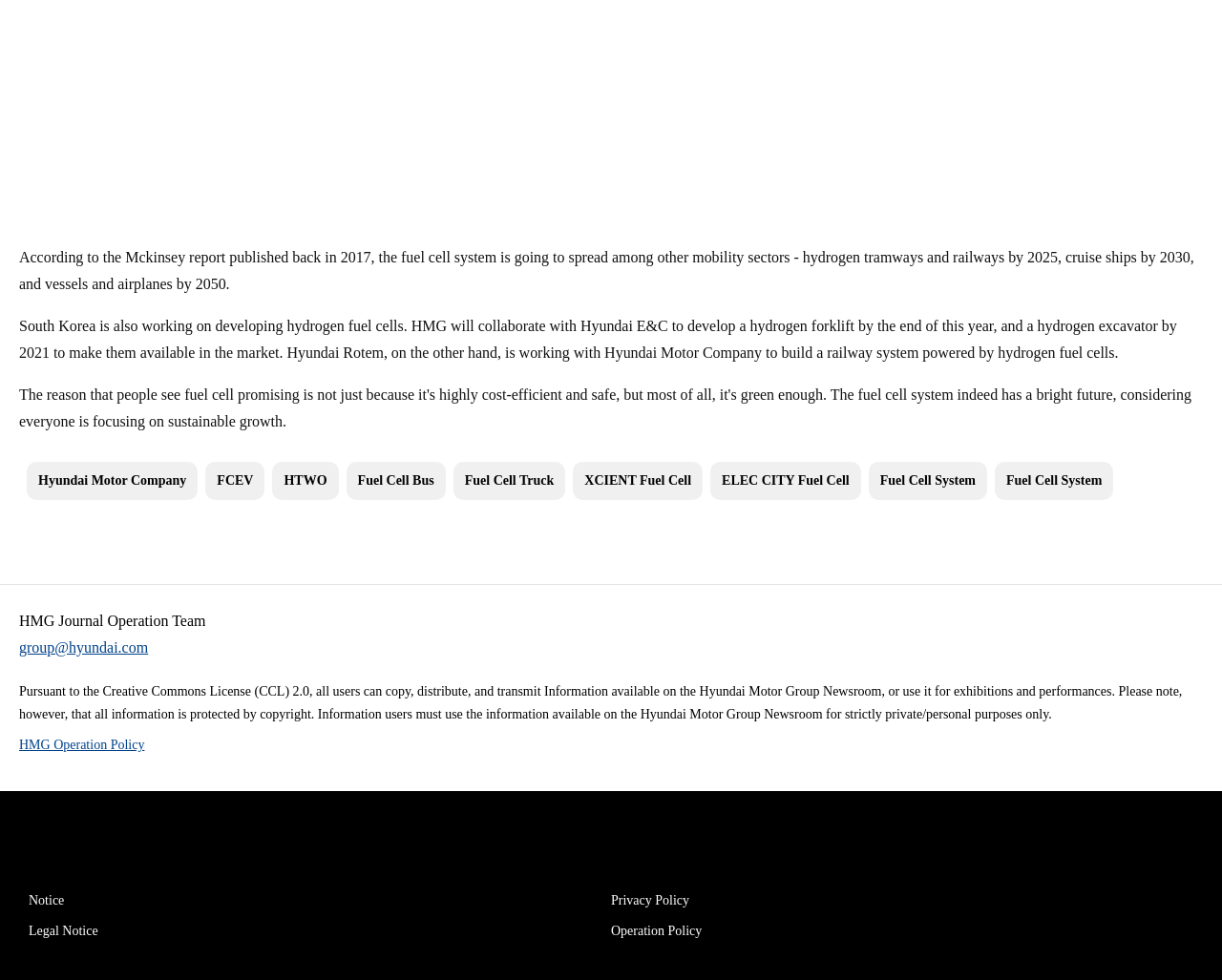Determine the coordinates of the bounding box that should be clicked to complete the instruction: "View HMG Operation Policy". The coordinates should be represented by four float numbers between 0 and 1: [left, top, right, bottom].

[0.016, 0.752, 0.118, 0.767]